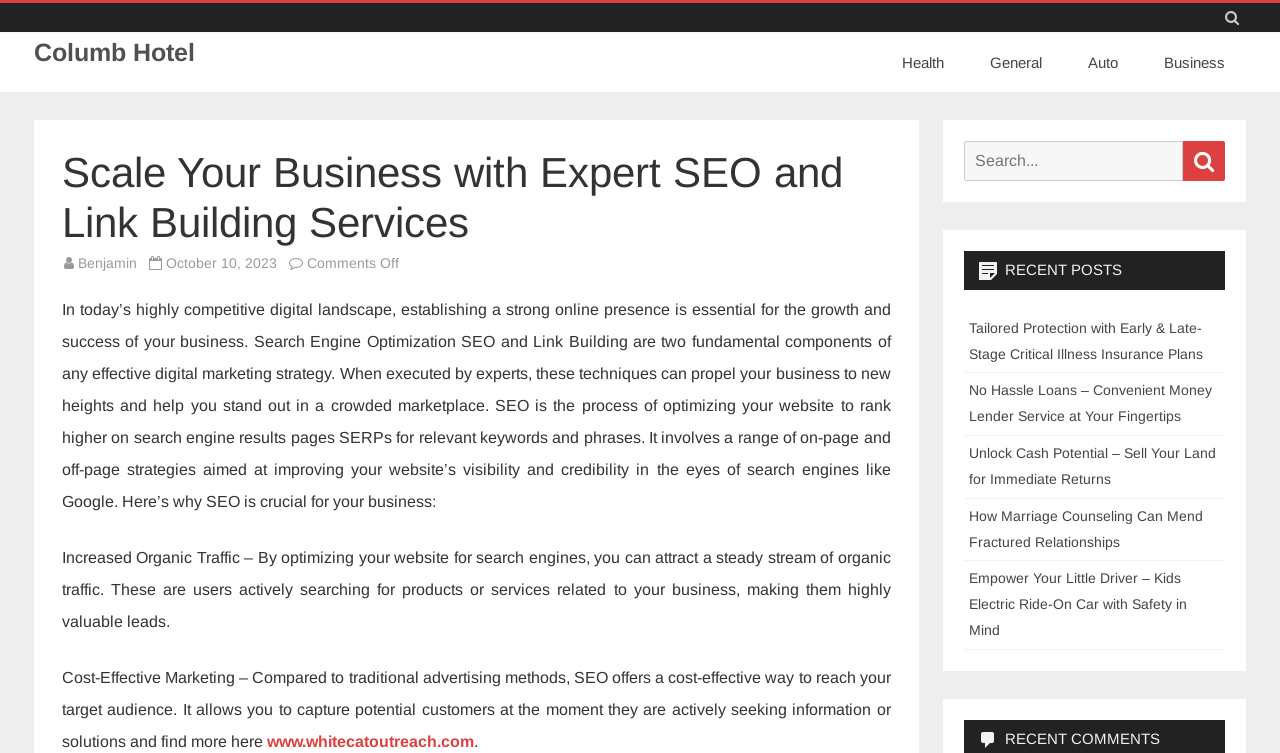Identify the bounding box coordinates of the area that should be clicked in order to complete the given instruction: "Click on the 'Columb Hotel' link". The bounding box coordinates should be four float numbers between 0 and 1, i.e., [left, top, right, bottom].

[0.027, 0.053, 0.152, 0.086]